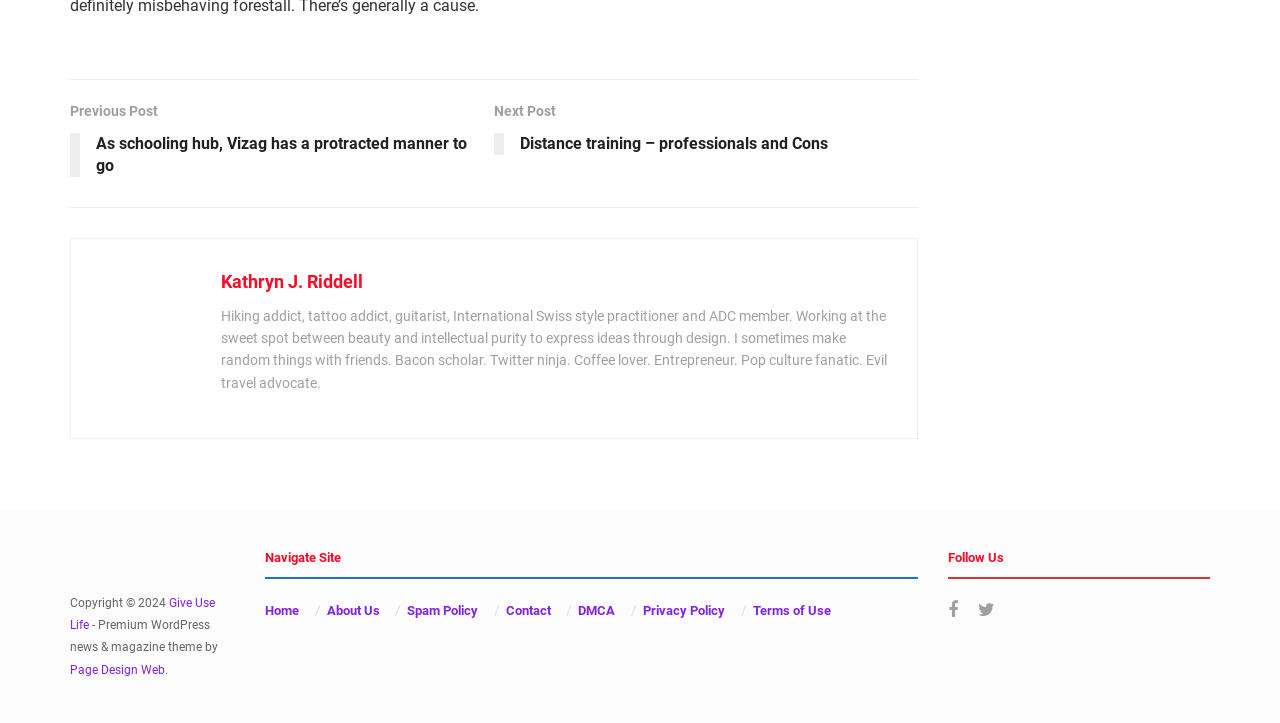Highlight the bounding box of the UI element that corresponds to this description: "OK".

None